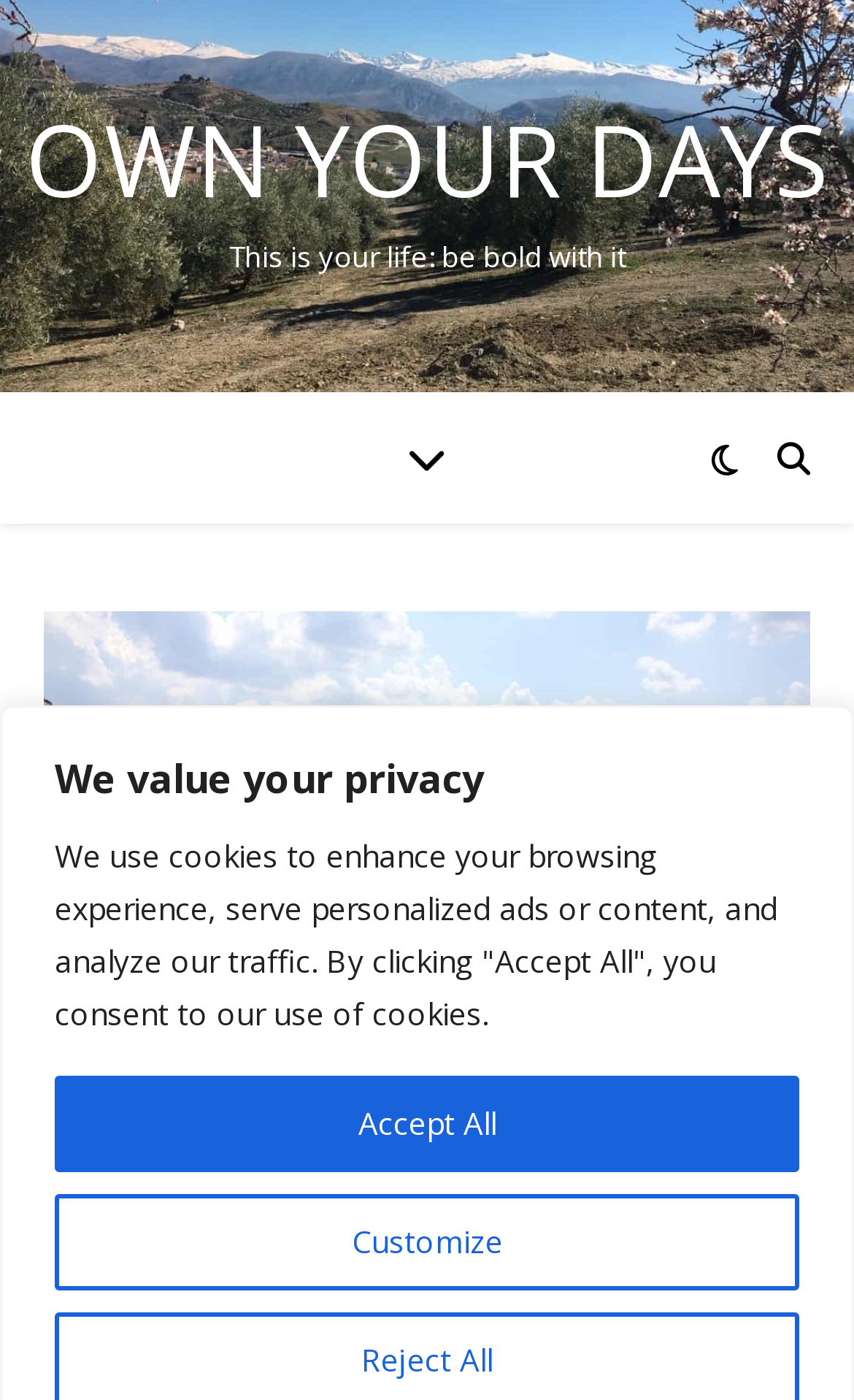What is the name of the website?
Please give a detailed and elaborate answer to the question based on the image.

I determined the answer by looking at the link 'OWN YOUR DAYS' at the top of the webpage, which suggests that it is the name of the website.